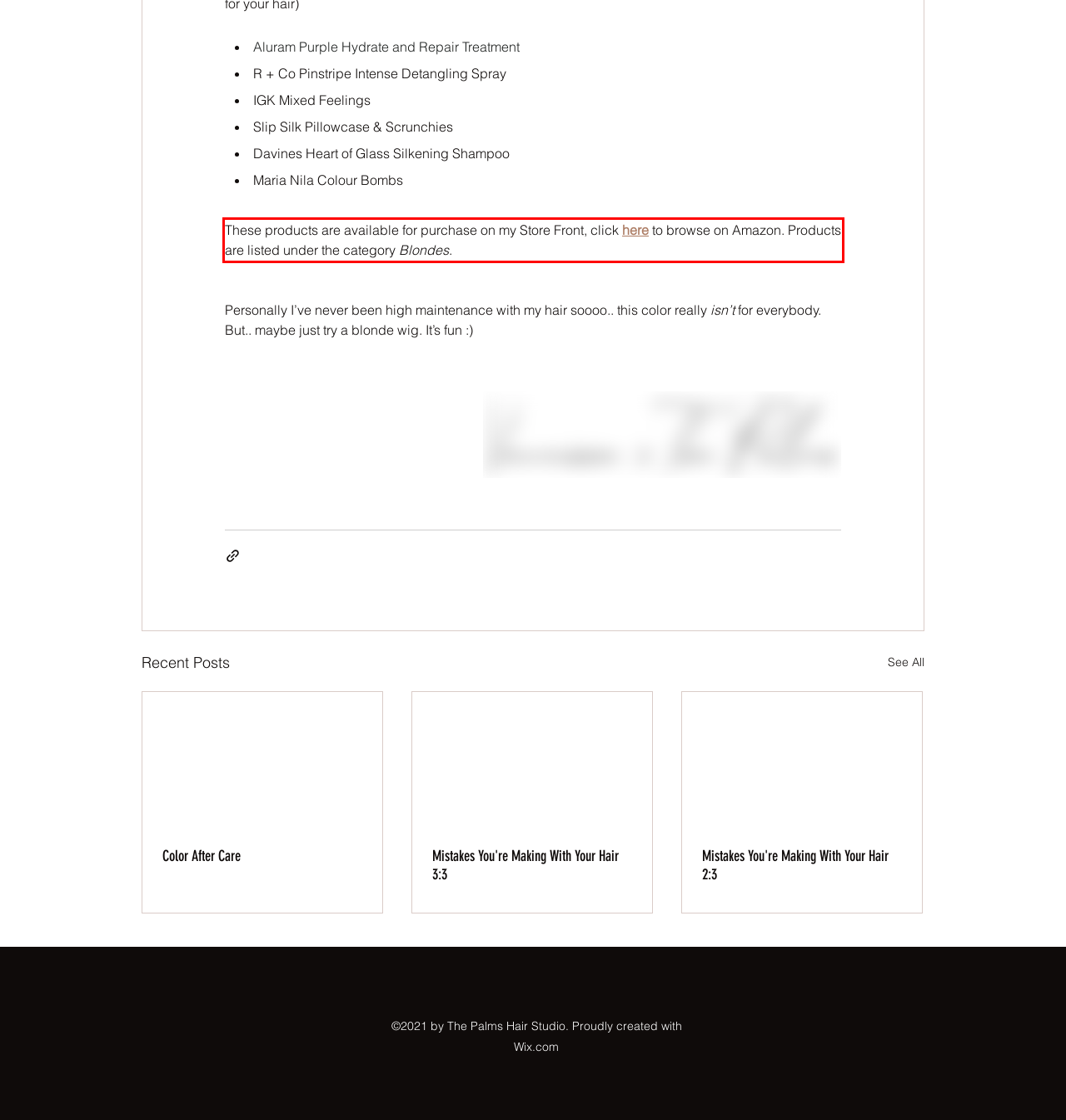You have a screenshot of a webpage with a red bounding box. Identify and extract the text content located inside the red bounding box.

These products are available for purchase on my Store Front, click here to browse on Amazon. Products are listed under the category Blondes.